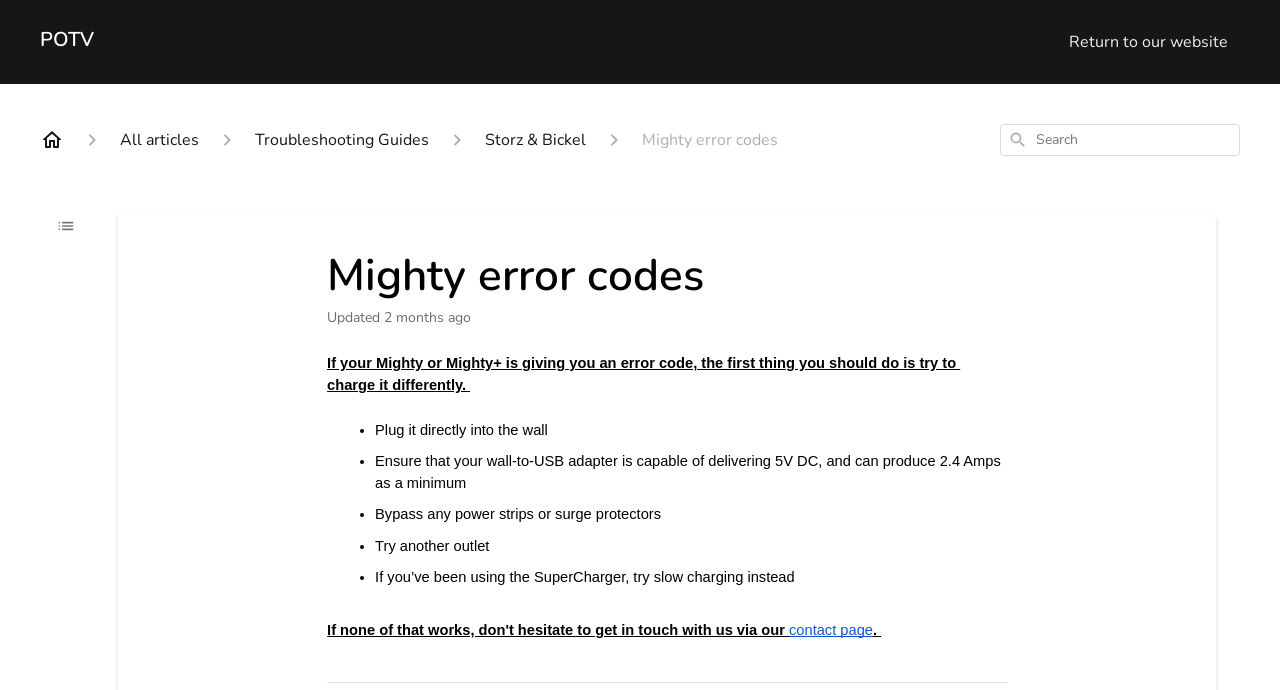Please provide the bounding box coordinate of the region that matches the element description: parent_node: All articles. Coordinates should be in the format (top-left x, top-left y, bottom-right x, bottom-right y) and all values should be between 0 and 1.

[0.031, 0.186, 0.05, 0.22]